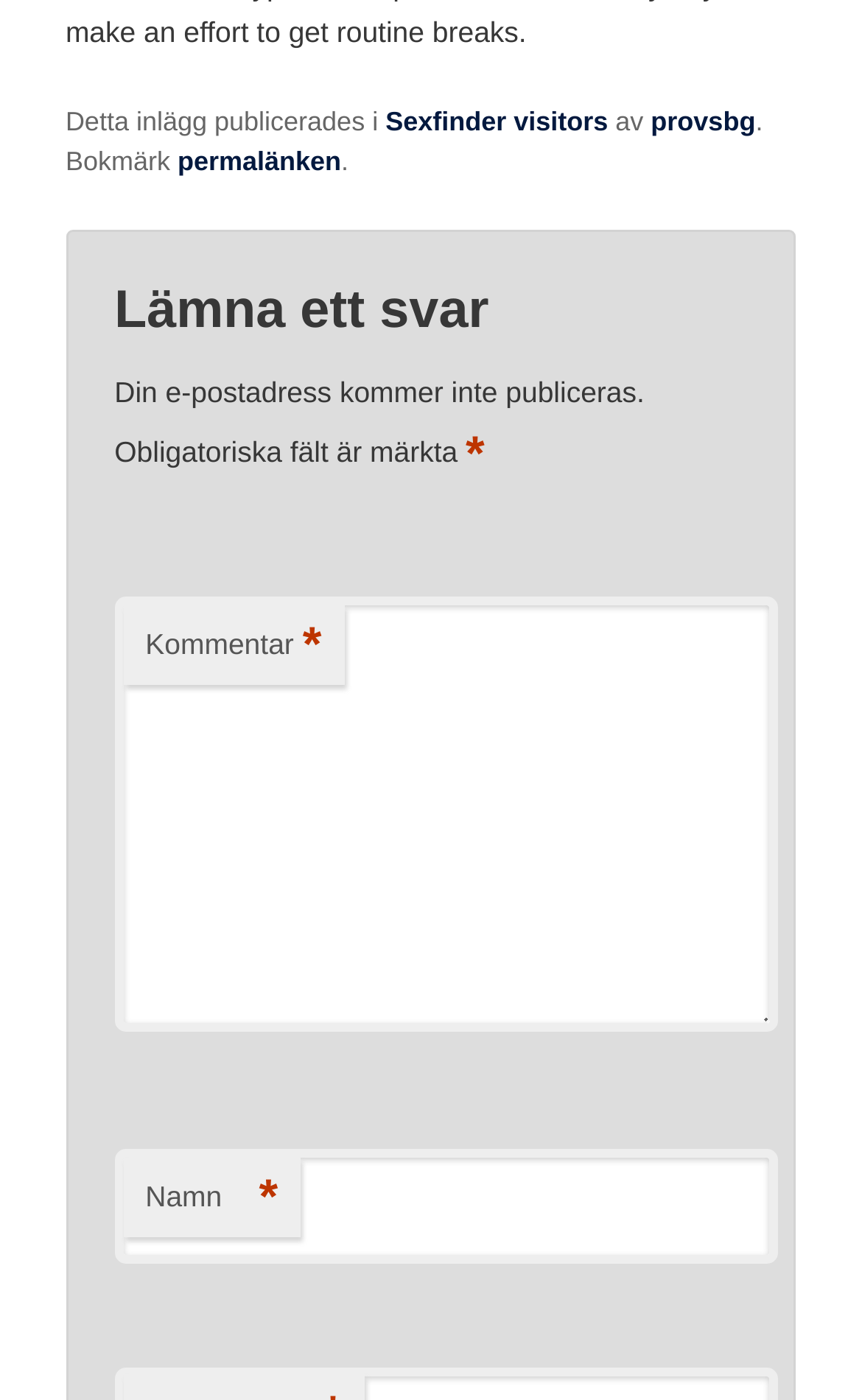Locate the bounding box coordinates of the UI element described by: "permalänken". The bounding box coordinates should consist of four float numbers between 0 and 1, i.e., [left, top, right, bottom].

[0.206, 0.105, 0.396, 0.127]